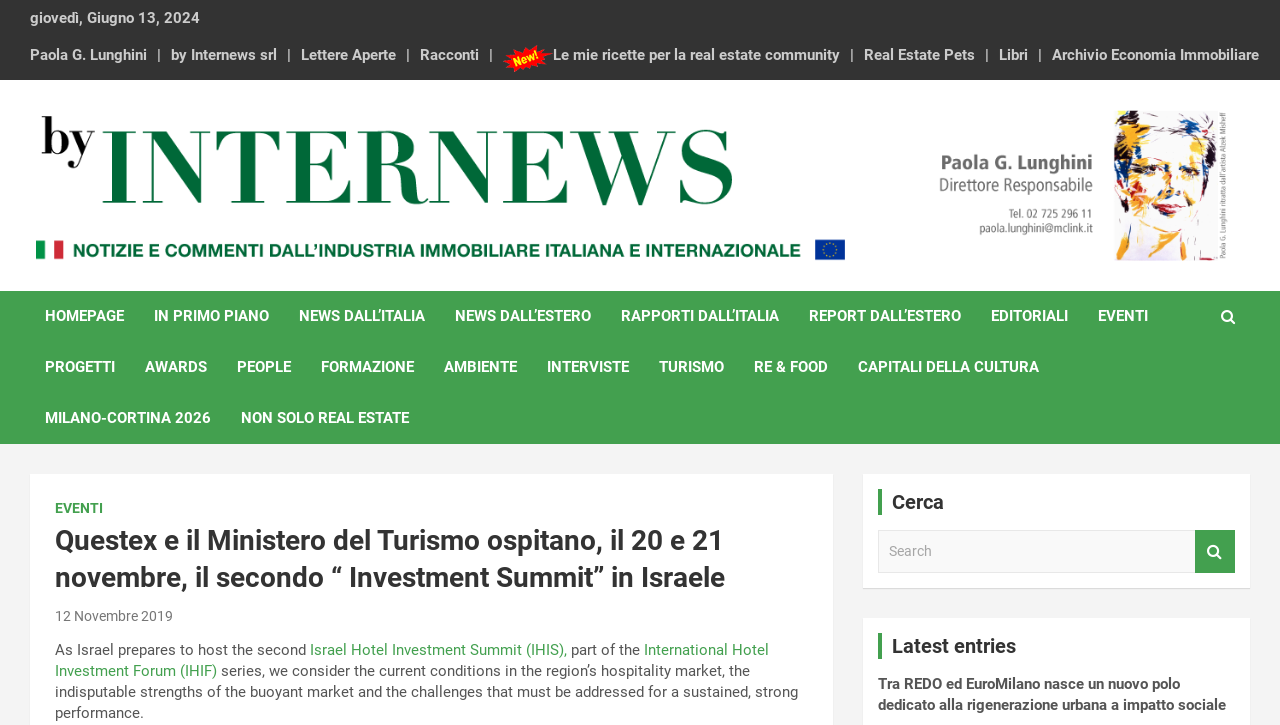Determine the bounding box coordinates of the clickable region to follow the instruction: "Read the latest entry about REDO and EuroMilano".

[0.686, 0.93, 0.958, 0.984]